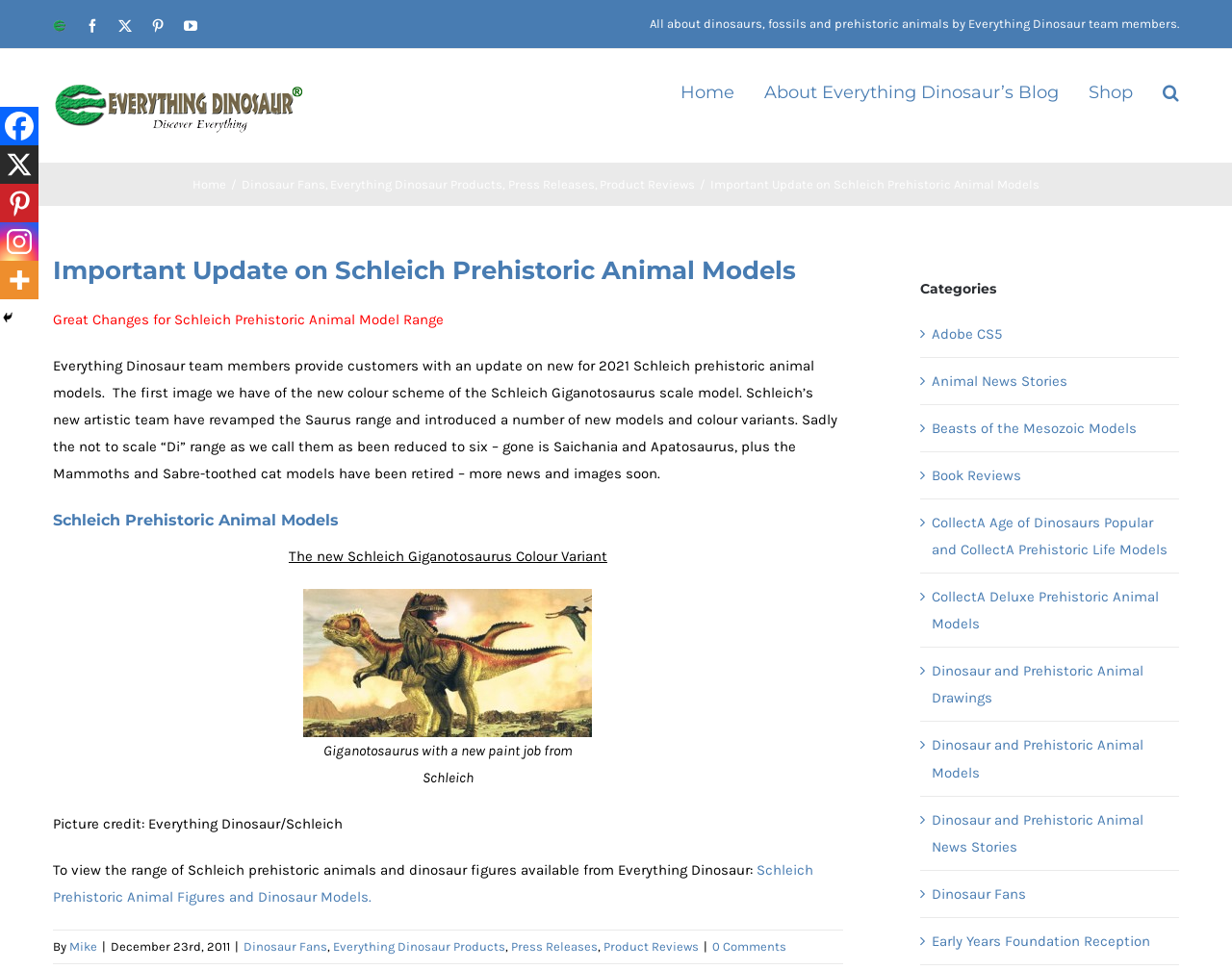Given the following UI element description: "Beasts of the Mesozoic Models", find the bounding box coordinates in the webpage screenshot.

[0.756, 0.428, 0.949, 0.456]